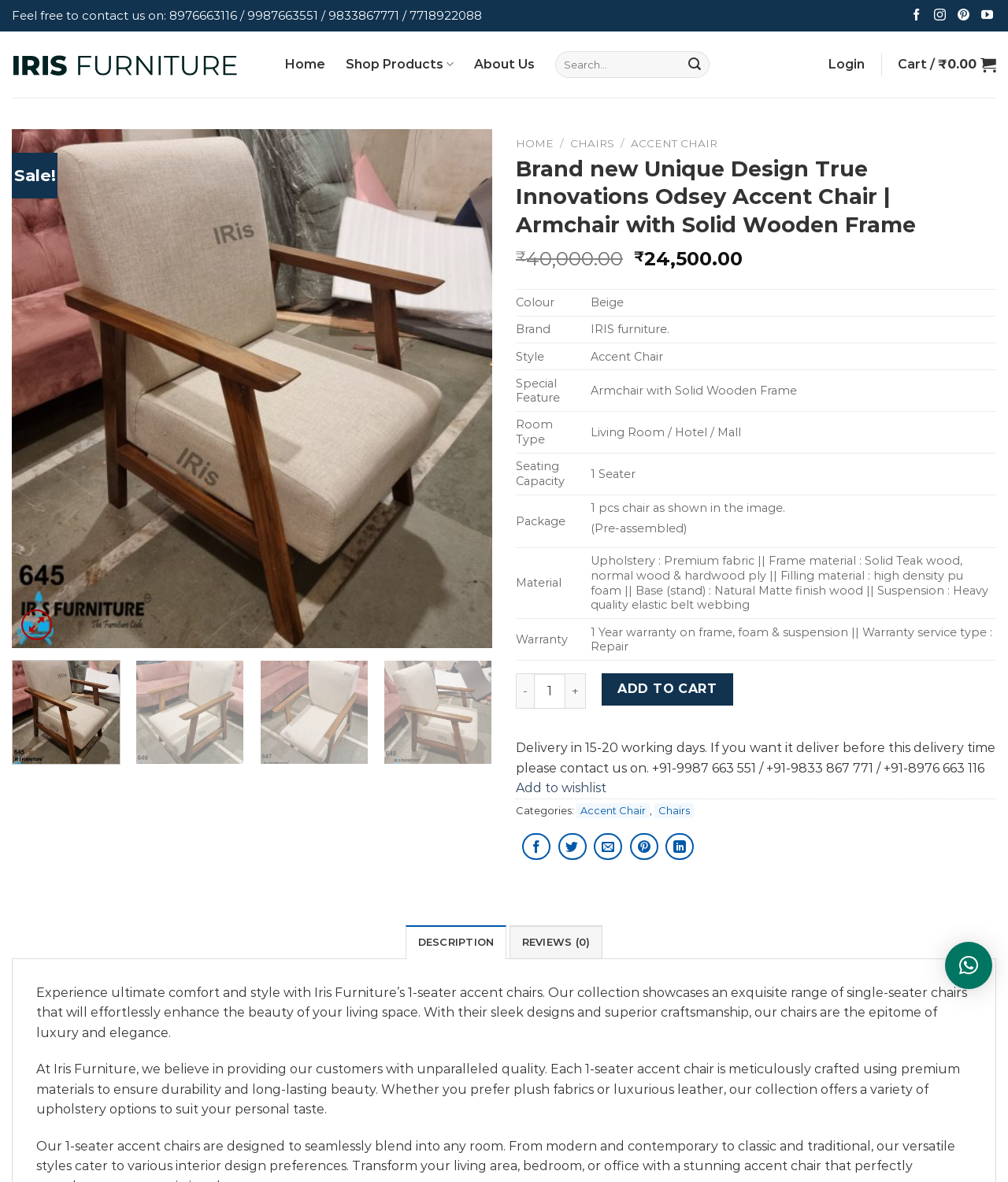Consider the image and give a detailed and elaborate answer to the question: 
What is the price of the accent chair?

I found the price of the accent chair by looking at the product details section, where it is listed as ₹24,500.00.